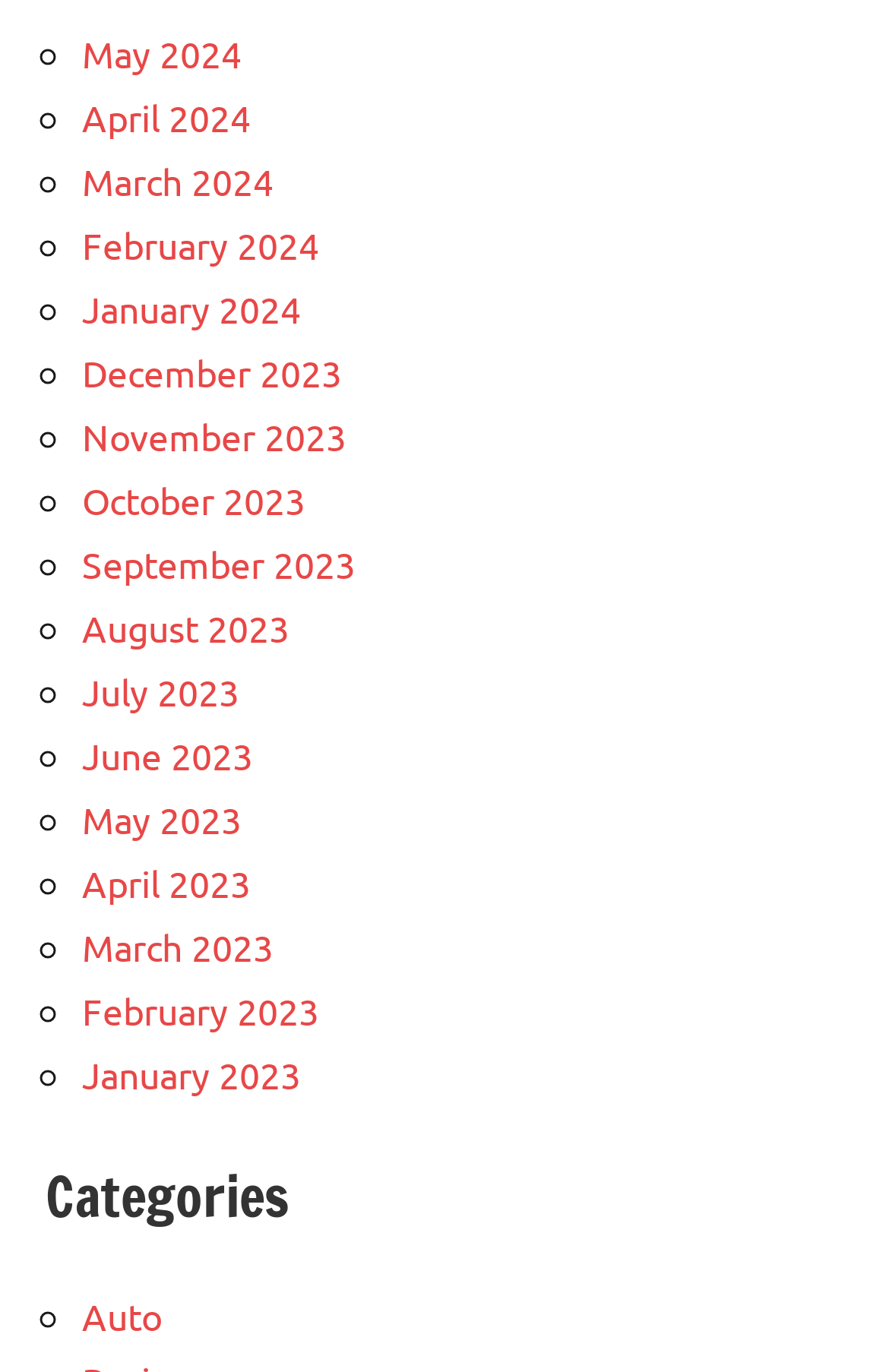Are the months listed in chronological order?
Answer with a single word or phrase by referring to the visual content.

Yes